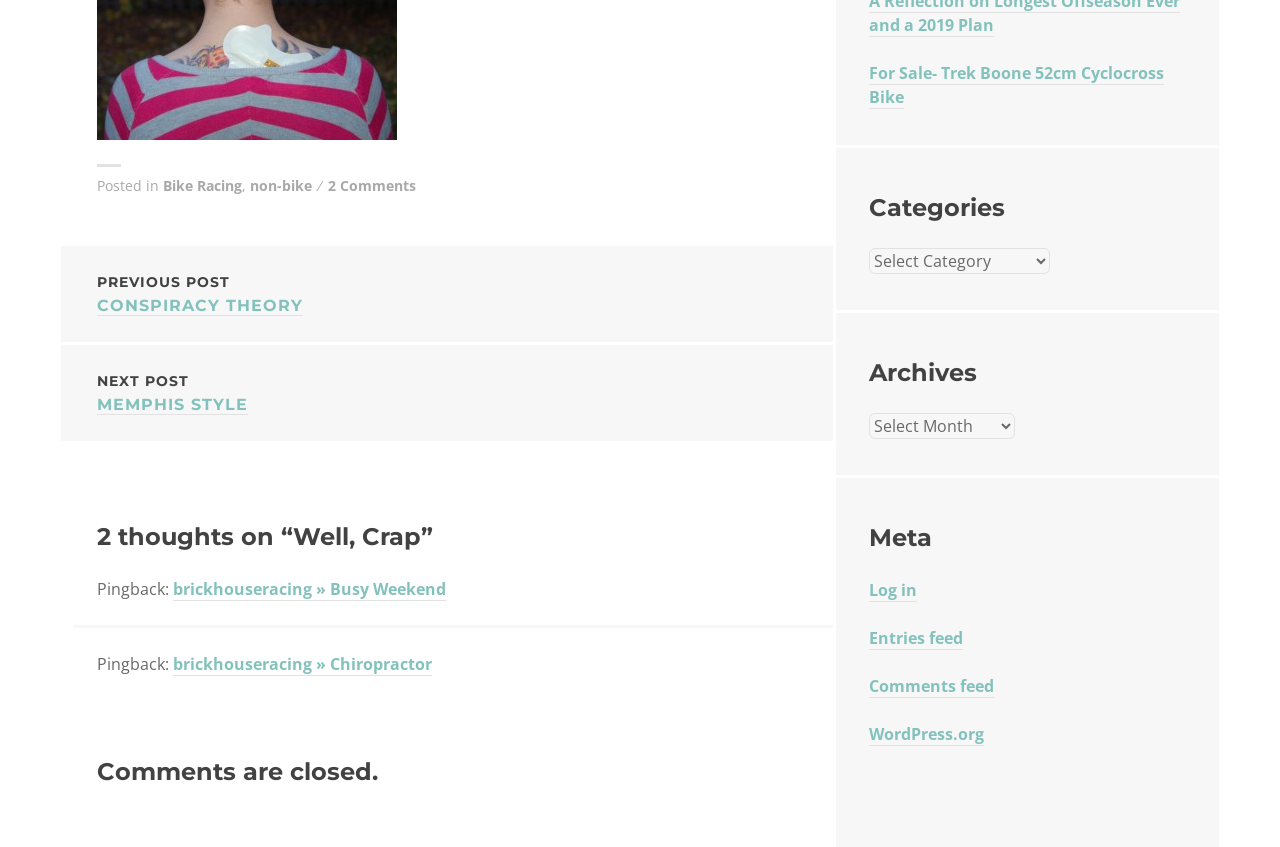How many feeds are there?
Using the picture, provide a one-word or short phrase answer.

3